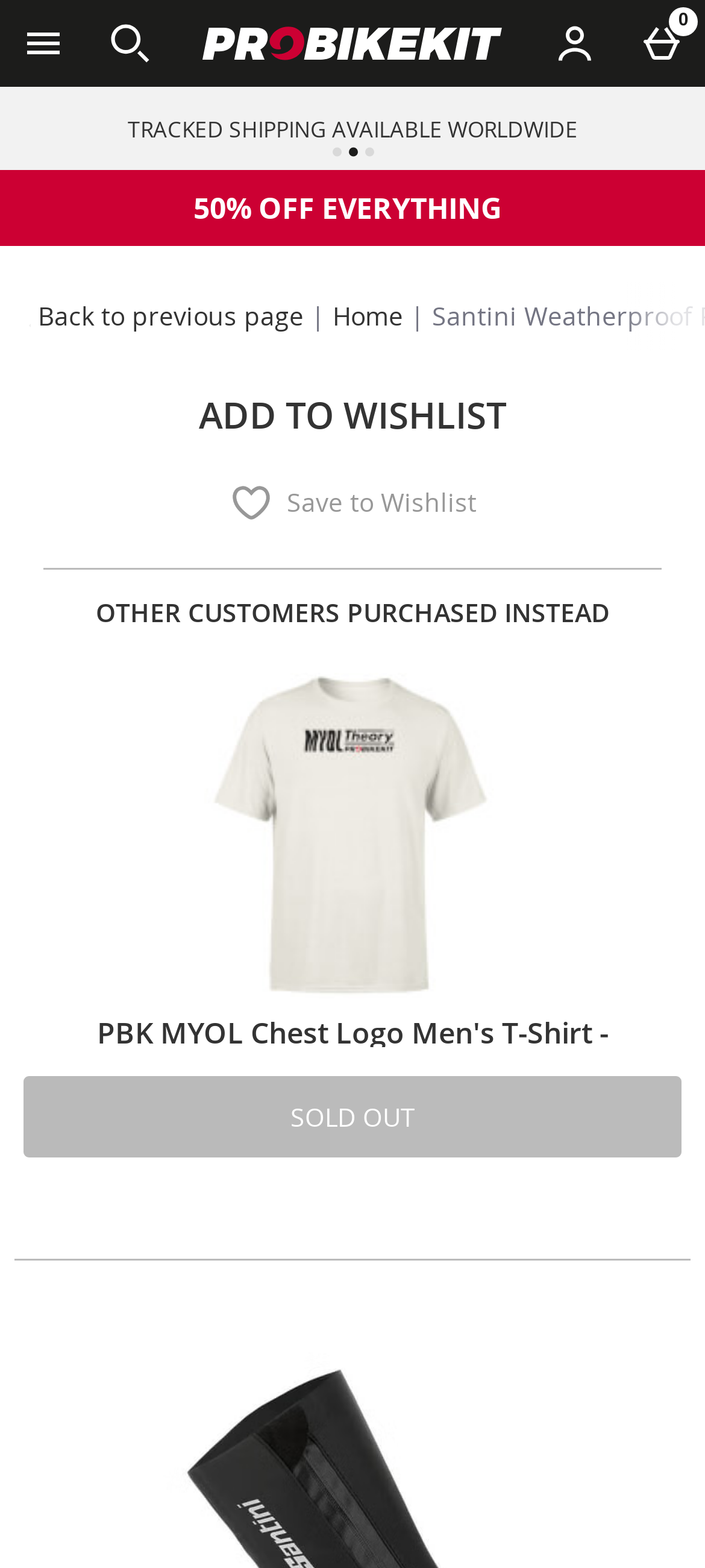Could you specify the bounding box coordinates for the clickable section to complete the following instruction: "View account menu"?

[0.754, 0.0, 0.877, 0.055]